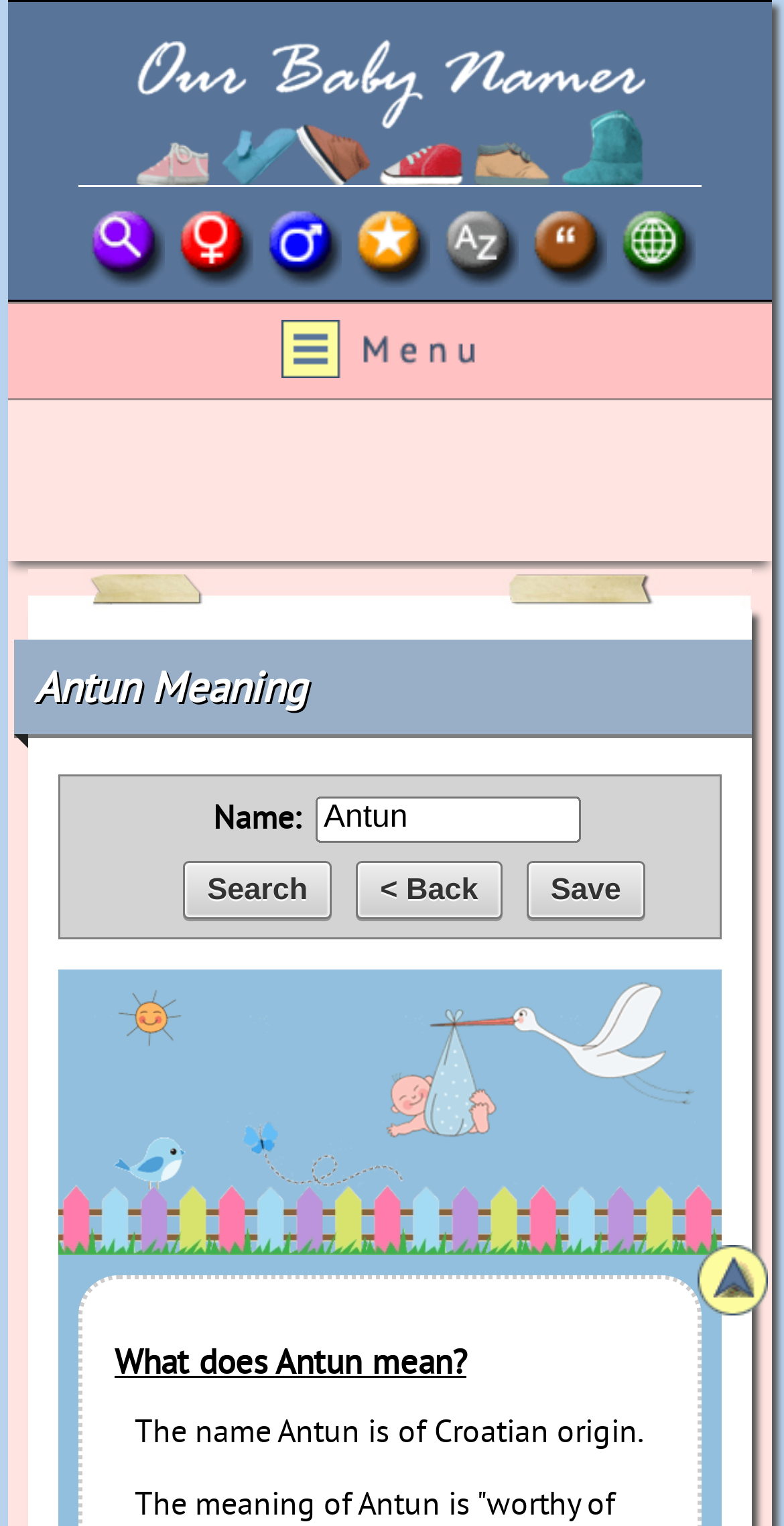Generate a comprehensive description of the webpage.

This webpage is about the baby boy name Antun, providing information on its meaning, origin, and other interesting facts. At the top, there is a logo on the left side, accompanied by a search bar and several links to navigate to different sections of the website, including "Girl Names", "Boy Names", and "2019 Most Popular Names". 

Below the navigation links, there is a menu button on the left side, followed by an advertisement iframe. On the right side, there is a large image that spans almost the entire width of the page.

The main content of the page starts with a heading "Antun Meaning" and a brief description of the name, stating that it is of Croatian origin. Below this, there is a section with a label "Name:" and a textbox to input a name, accompanied by three buttons: "Search", "< Back", and "Save". 

Further down, there is another heading "What does Antun mean?" followed by a paragraph of text that provides more information about the name. The page also features several images scattered throughout, but their contents are not described.